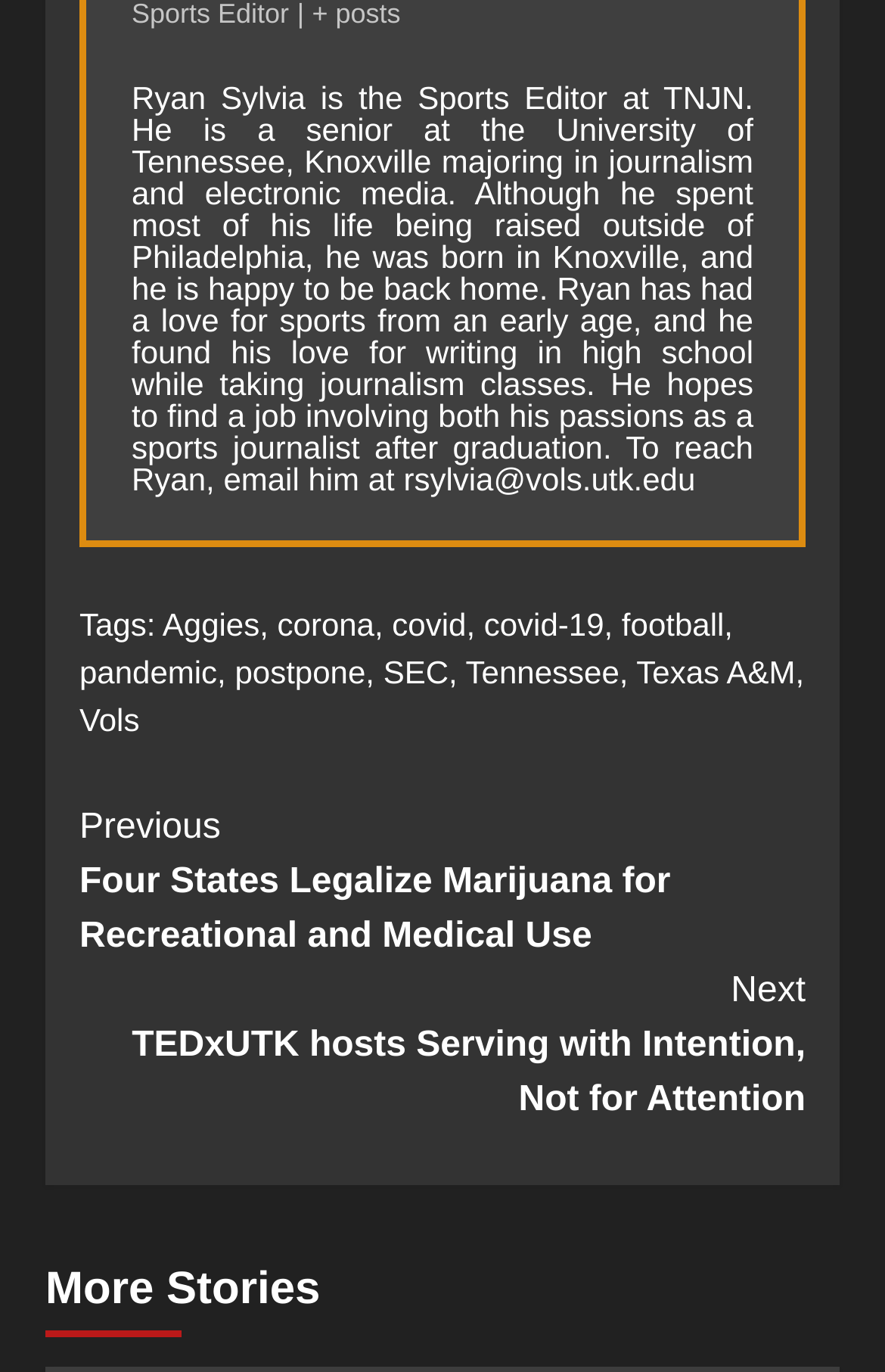Bounding box coordinates are specified in the format (top-left x, top-left y, bottom-right x, bottom-right y). All values are floating point numbers bounded between 0 and 1. Please provide the bounding box coordinate of the region this sentence describes: postpone

[0.265, 0.476, 0.413, 0.502]